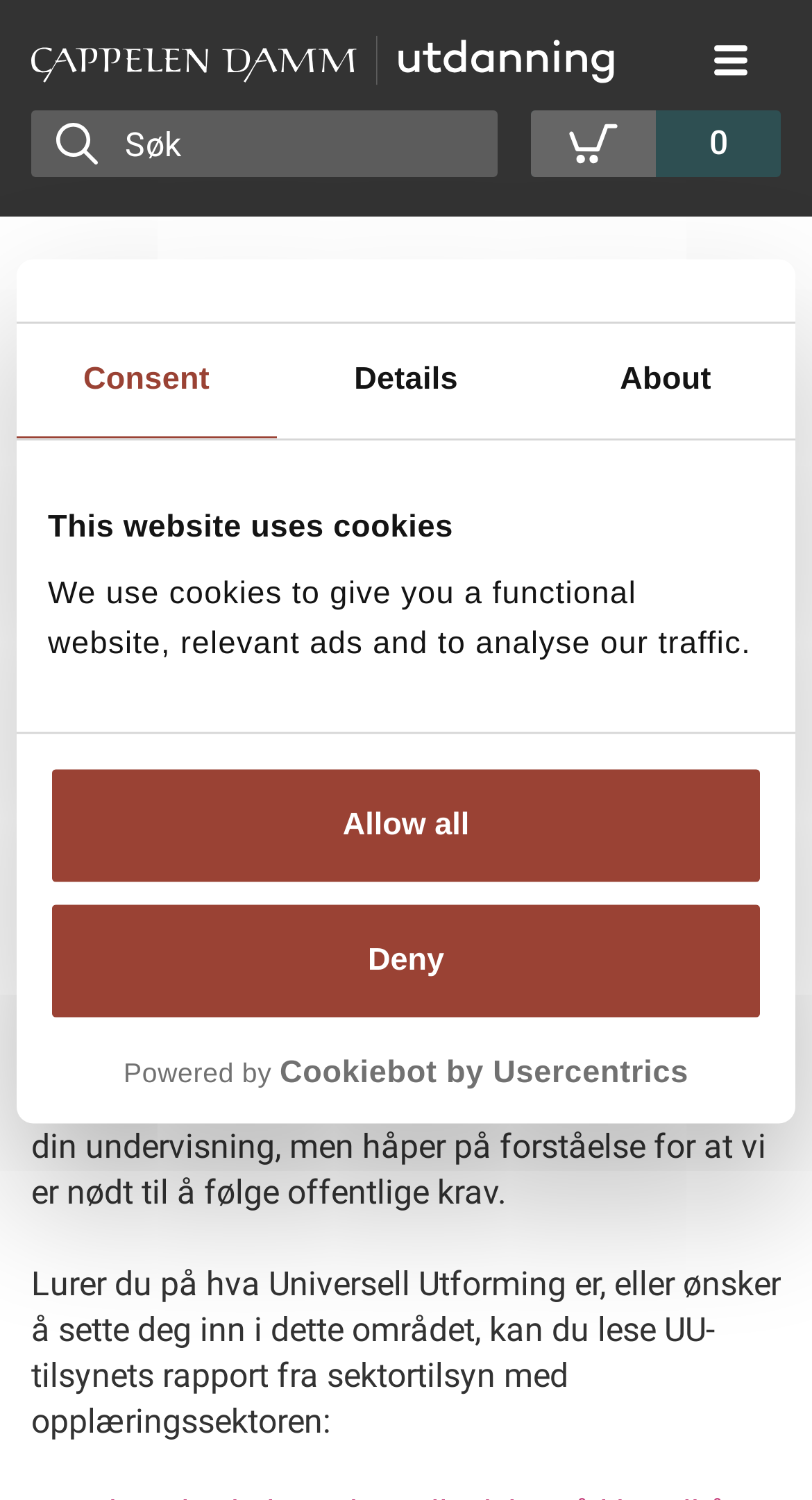What is the purpose of the 'Deny' button?
Look at the image and construct a detailed response to the question.

The 'Deny' button is located in the cookie consent dialog, which is a modal window that appears on the webpage. The button is part of a tab panel with the label 'Consent'. Its purpose is to allow users to deny the use of cookies on the website.